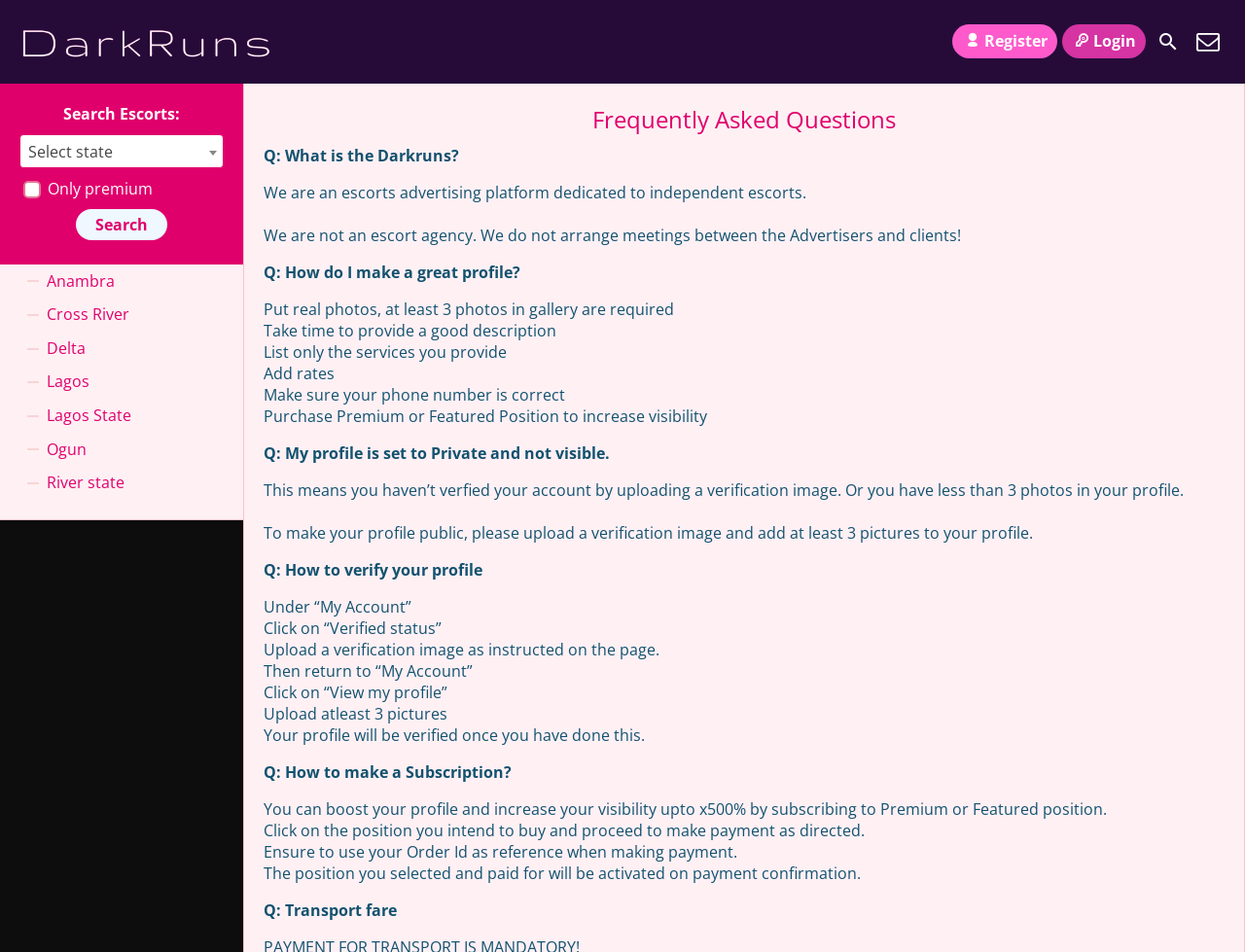How to make a great profile?
Ensure your answer is thorough and detailed.

According to the webpage, to make a great profile, one should put real photos, at least 3 photos in the gallery are required, take time to provide a good description, list only the services provided, add rates, make sure the phone number is correct, and purchase Premium or Featured Position to increase visibility.